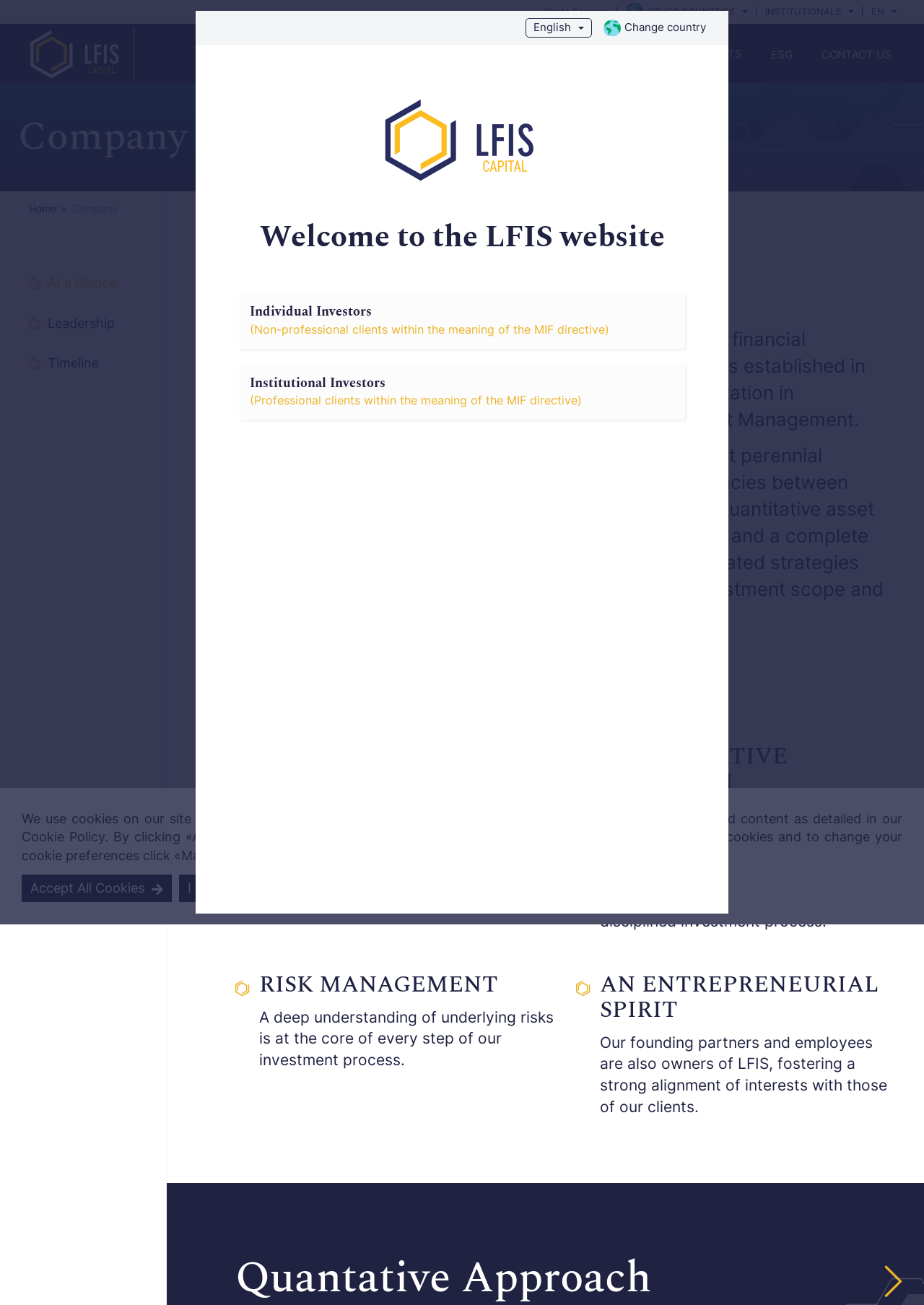Articulate a detailed summary of the webpage's content and design.

The webpage is about LFIS, a quantitative asset manager headquartered in Paris, France. At the top of the page, there is a navigation menu with links to "Client Service", "OTHER COUNTRIES", "INSTITUTIONALS", and "EN". Below this menu, there is an LFIS logo on the left and a set of links to "COMPANY", "EXPERTISE", "INSIGHTS", "ESG", and "CONTACT US" on the right.

The main content of the page is divided into several sections. The first section is headed "Company" and provides an overview of LFIS, including its establishment in 2013 and its sales representation in Canada, Montreal. Below this section, there are three links to "At a Glance", "Leadership", and "Timeline".

The next section is headed "At a Glance" and provides a brief description of LFIS' capabilities and investment approach. This is followed by a section headed "LFIS' DNA" which highlights the company's complementary expertise, quantitative approach, risk management, and entrepreneurial spirit.

On the right side of the page, there is a dialog box with links to "Change country" and "English", as well as a disclaimer logo and a welcome message. Below this dialog box, there are buttons for "Individual Investors" and "Institutional Investors".

At the bottom of the page, there is a section about cookies, with links to "Accept All Cookies", "I decline", and "Manage Cookies". This section also includes a heading "Privacy Preference Center" and a separator line. Below this, there are headings and descriptions for "Strictly necessary cookies or cookies that improve your browsing experience", "Audience analysis cookies", and "Cookies related to external components", with links to "Yes" and "No" for each type of cookie.